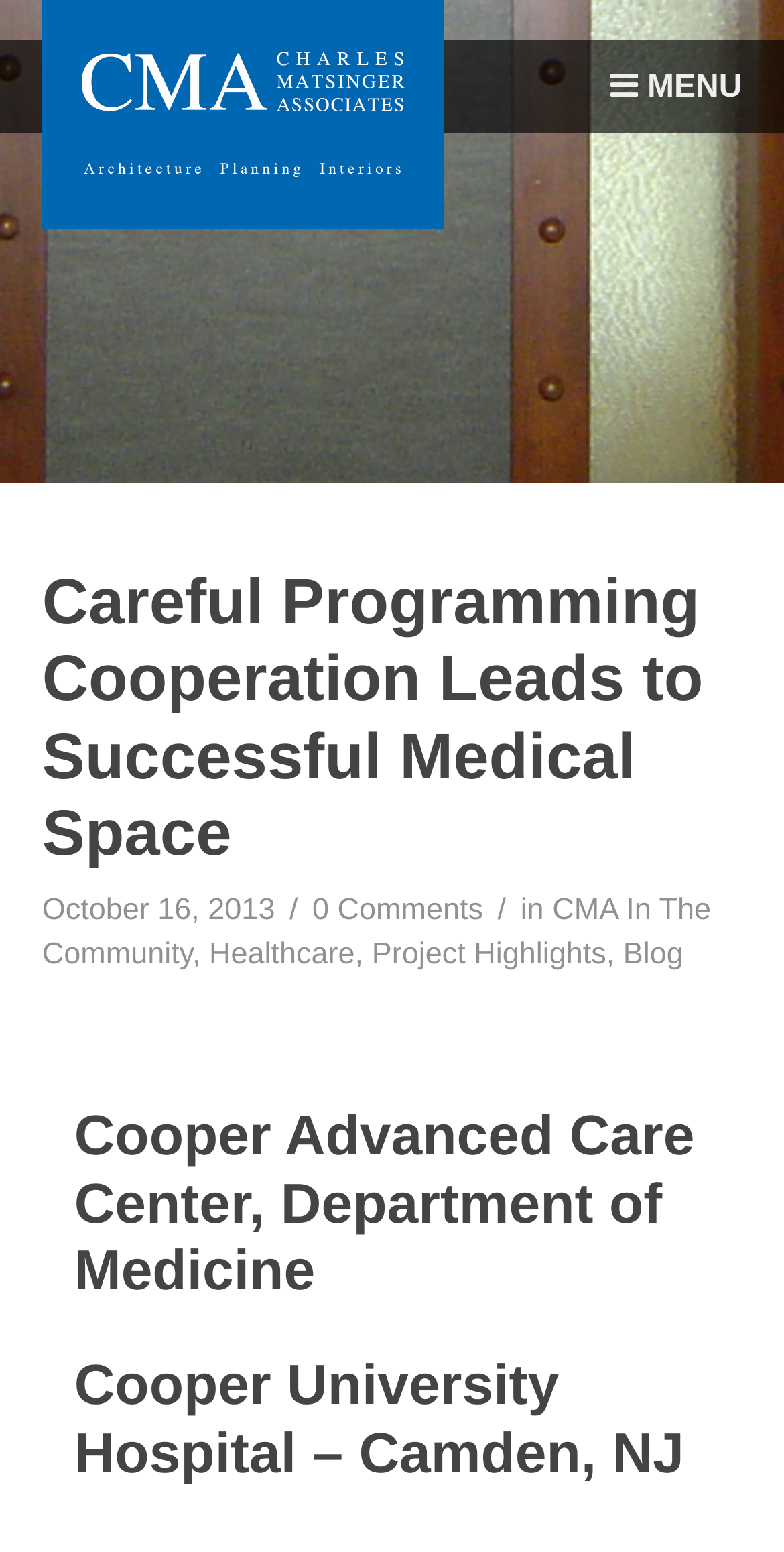Predict the bounding box of the UI element based on the description: "October 16, 2013November 18, 2021". The coordinates should be four float numbers between 0 and 1, formatted as [left, top, right, bottom].

[0.054, 0.575, 0.351, 0.597]